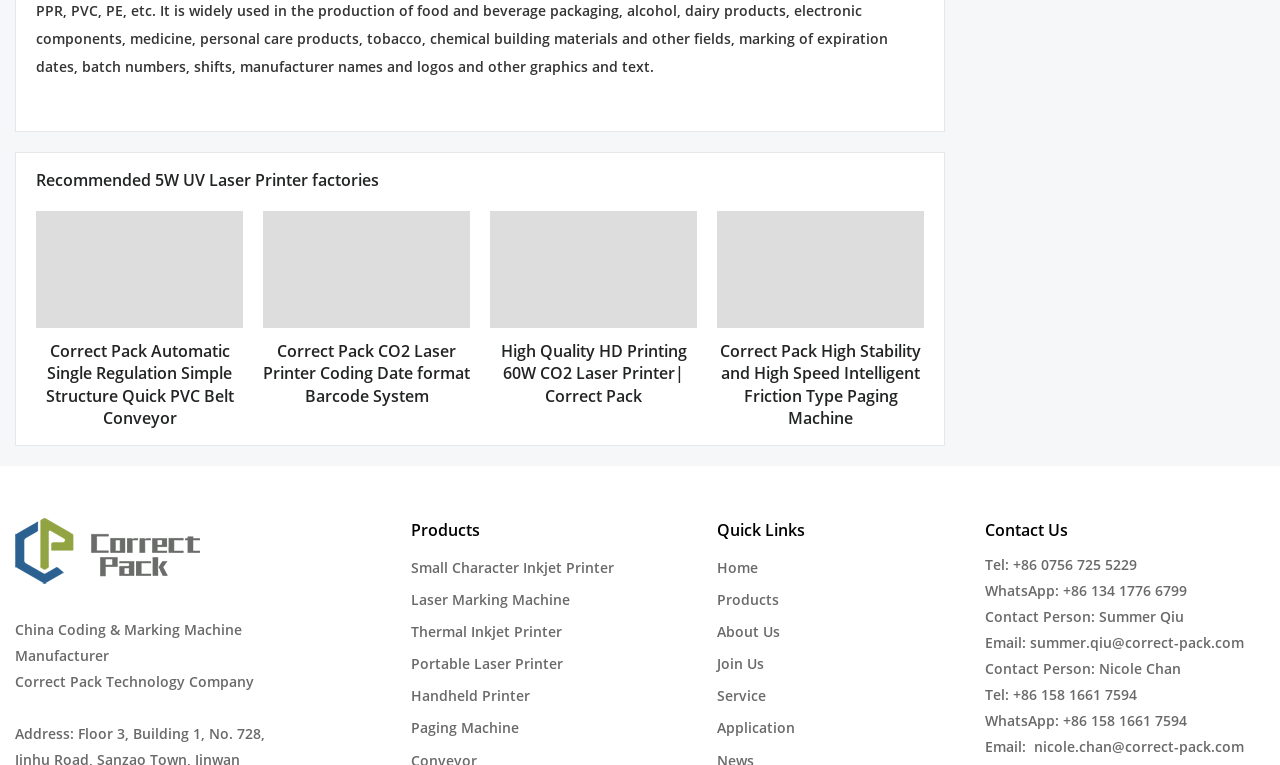Show the bounding box coordinates of the element that should be clicked to complete the task: "Click on the link to Correct Pack Automatic Single Regulation Simple Structure Quick PVC Belt Conveyor".

[0.036, 0.444, 0.182, 0.561]